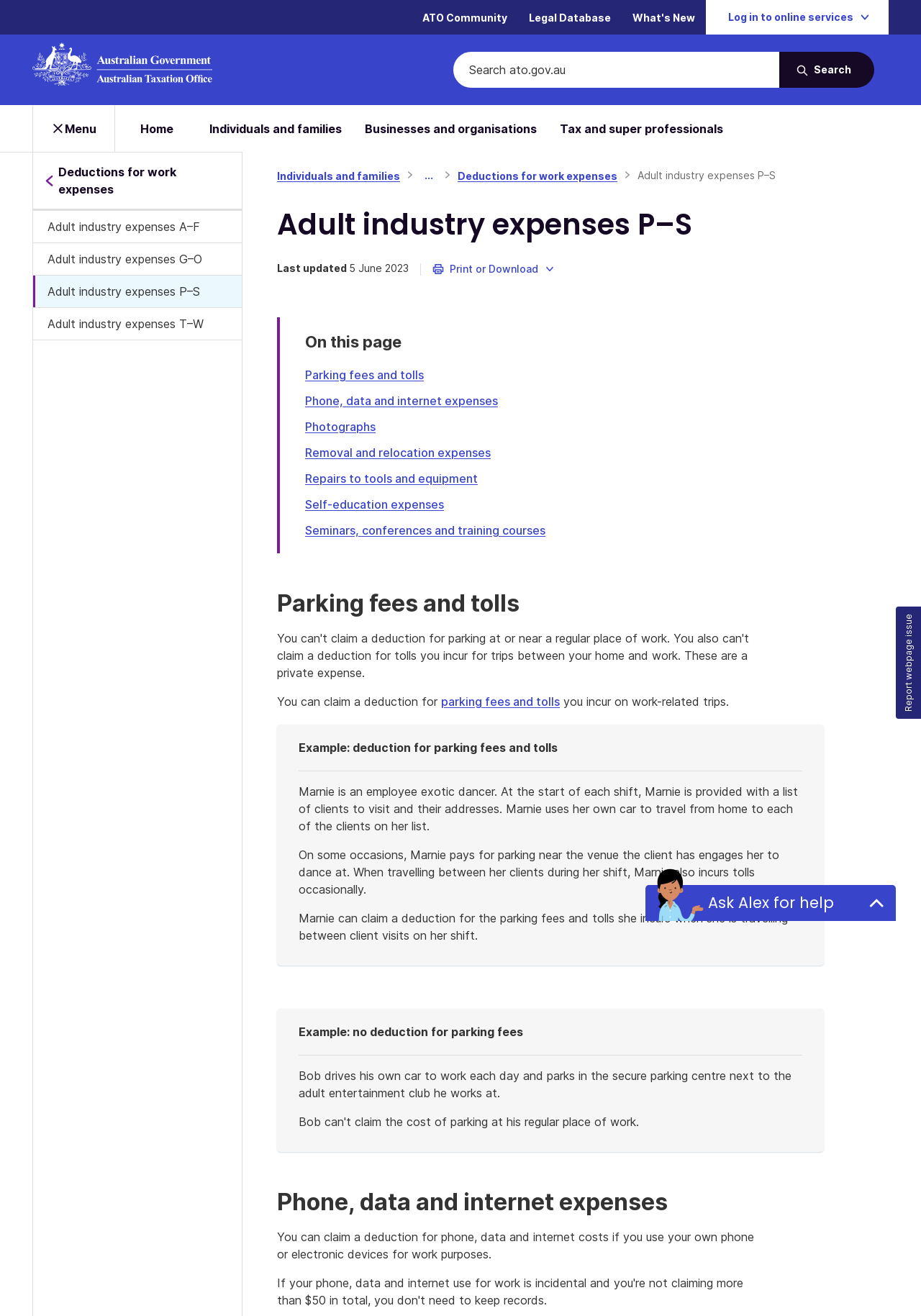Using the given description, provide the bounding box coordinates formatted as (top-left x, top-left y, bottom-right x, bottom-right y), with all values being floating point numbers between 0 and 1. Description: ATO Community

[0.455, 0.006, 0.555, 0.021]